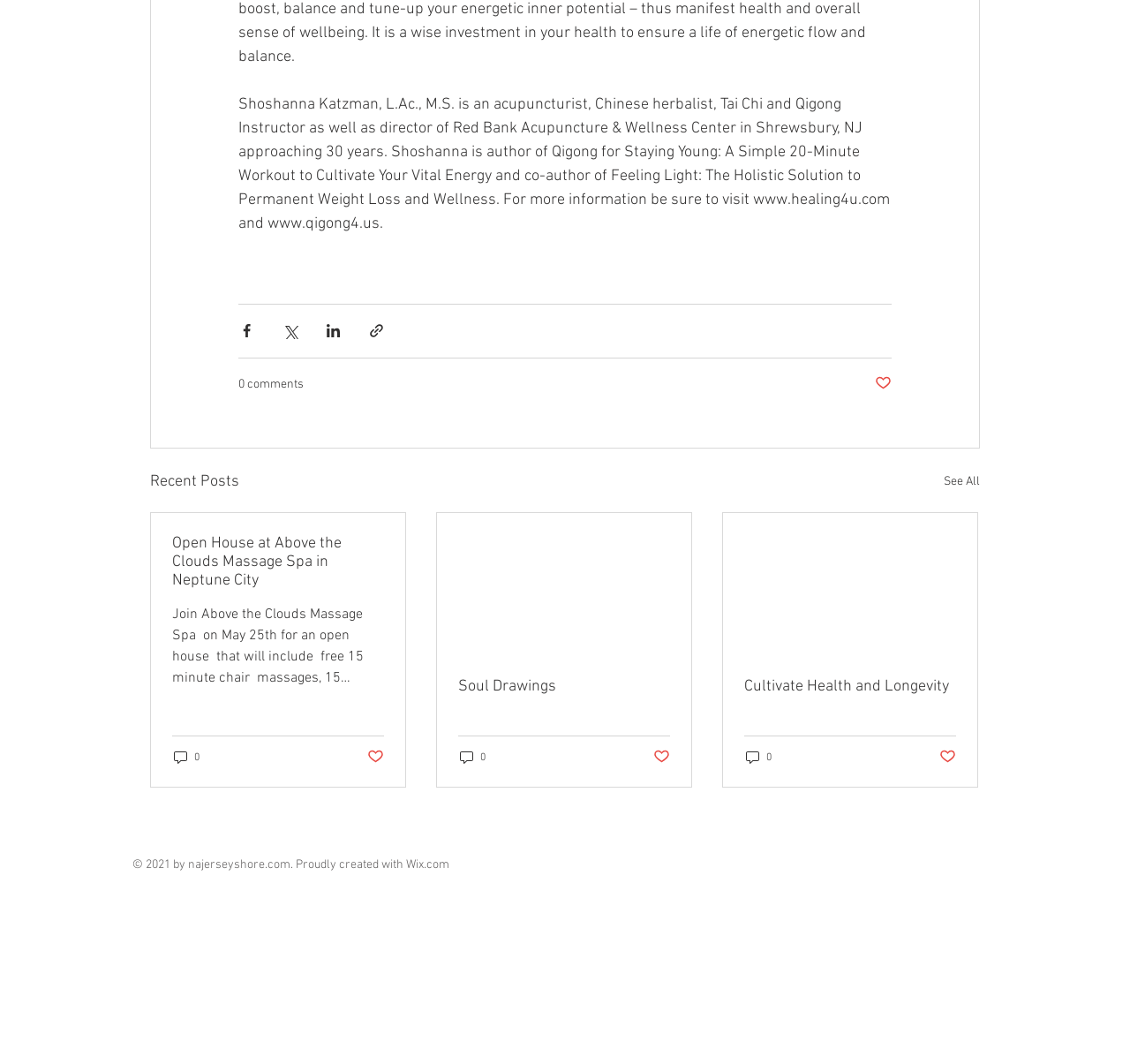Answer the question below in one word or phrase:
What is Shoshanna Katzman's profession?

Acupuncturist